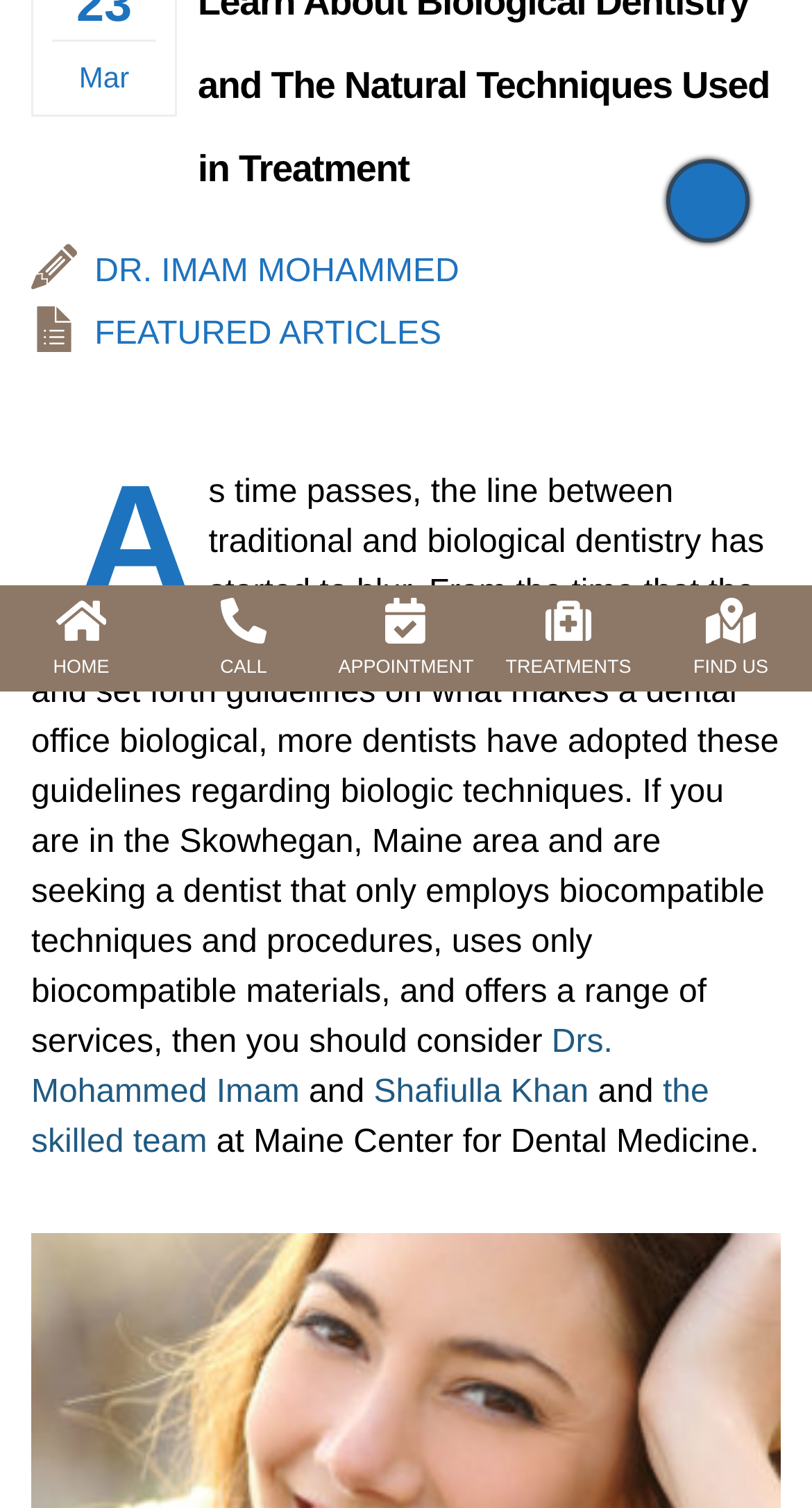Determine the bounding box coordinates for the UI element with the following description: "Crowns & Bridges". The coordinates should be four float numbers between 0 and 1, represented as [left, top, right, bottom].

[0.0, 0.035, 0.8, 0.104]